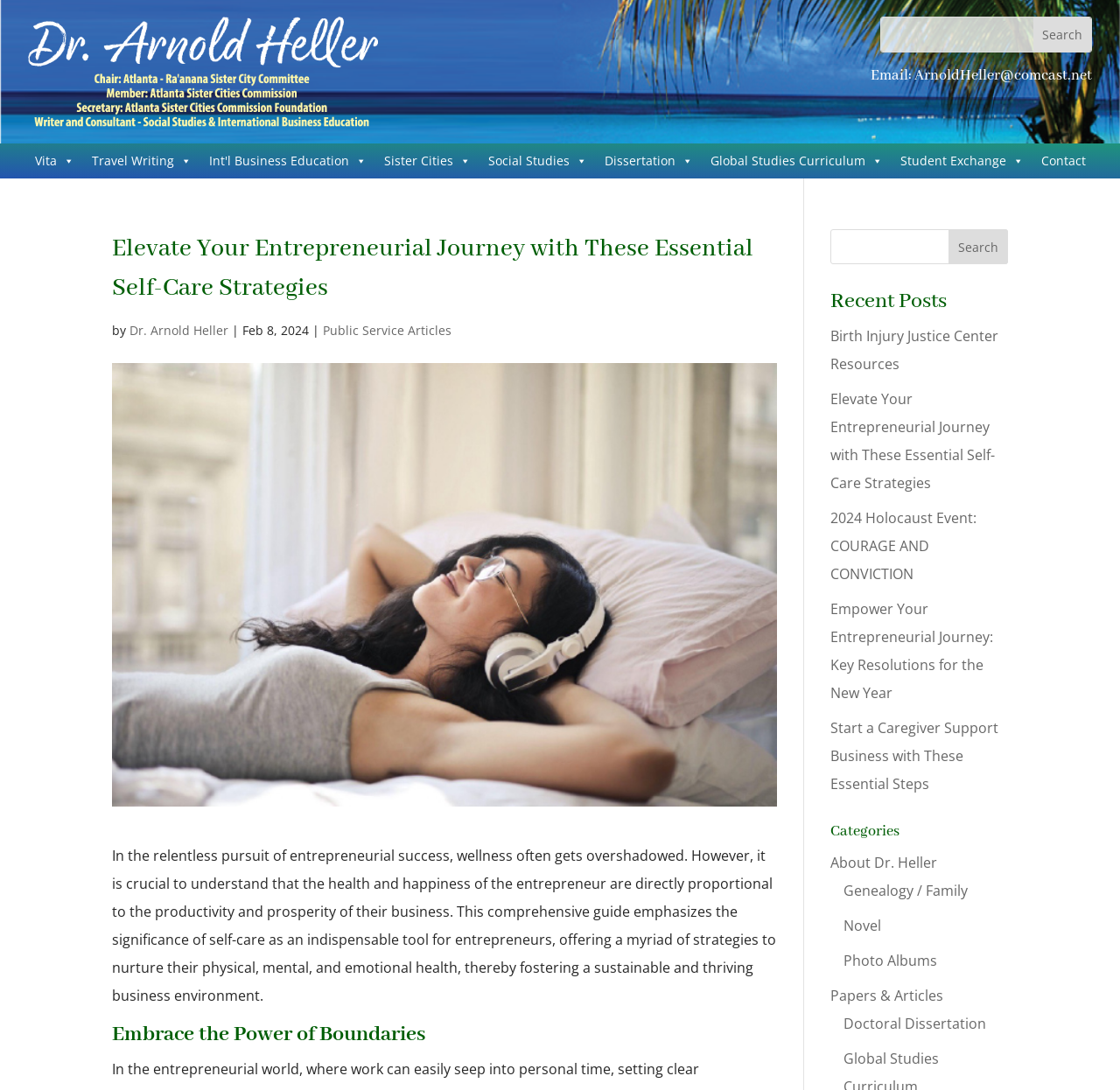Identify the bounding box for the given UI element using the description provided. Coordinates should be in the format (top-left x, top-left y, bottom-right x, bottom-right y) and must be between 0 and 1. Here is the description: Lab

None